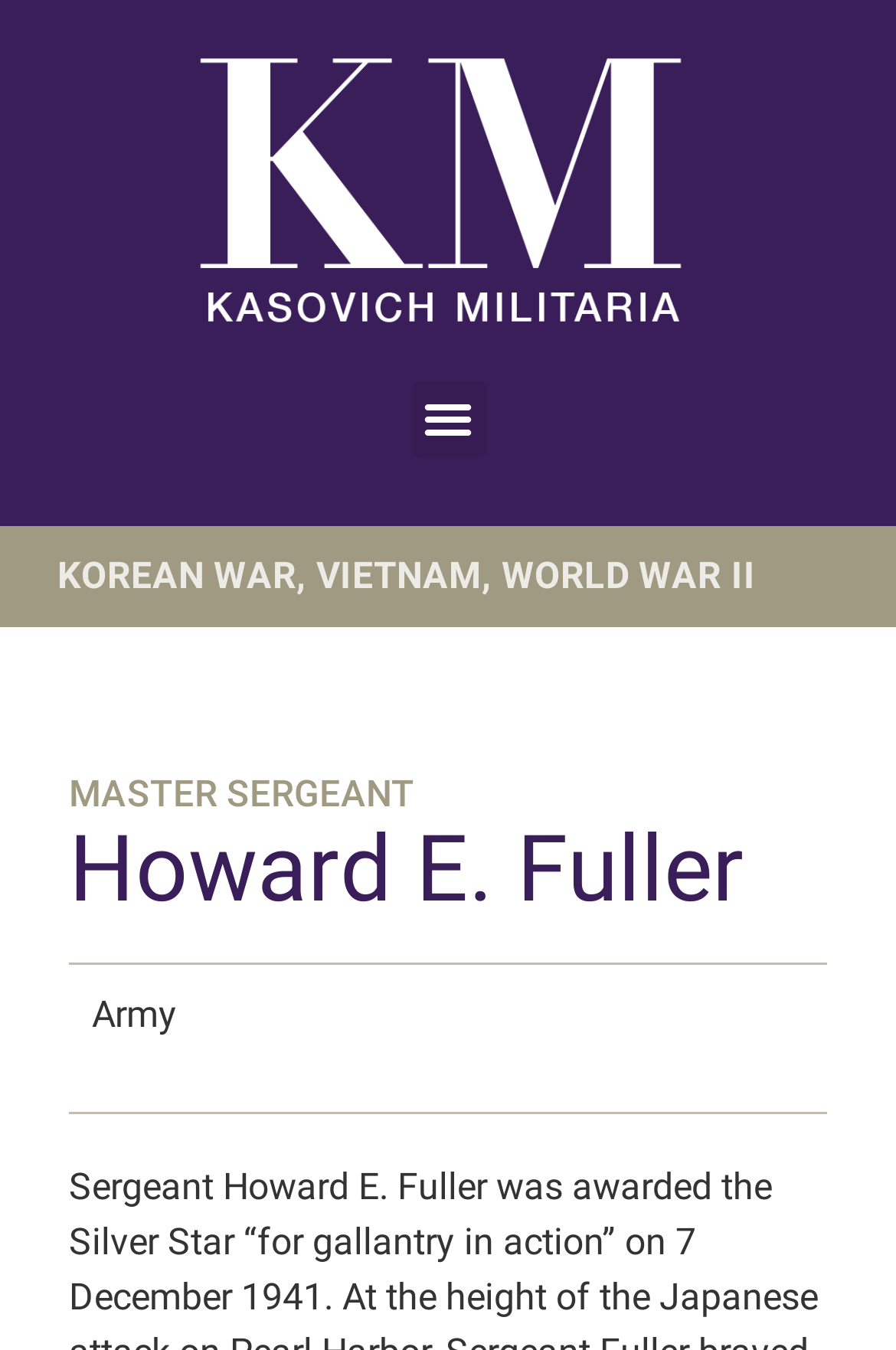Provide the bounding box coordinates of the HTML element this sentence describes: "Emily Evert".

None